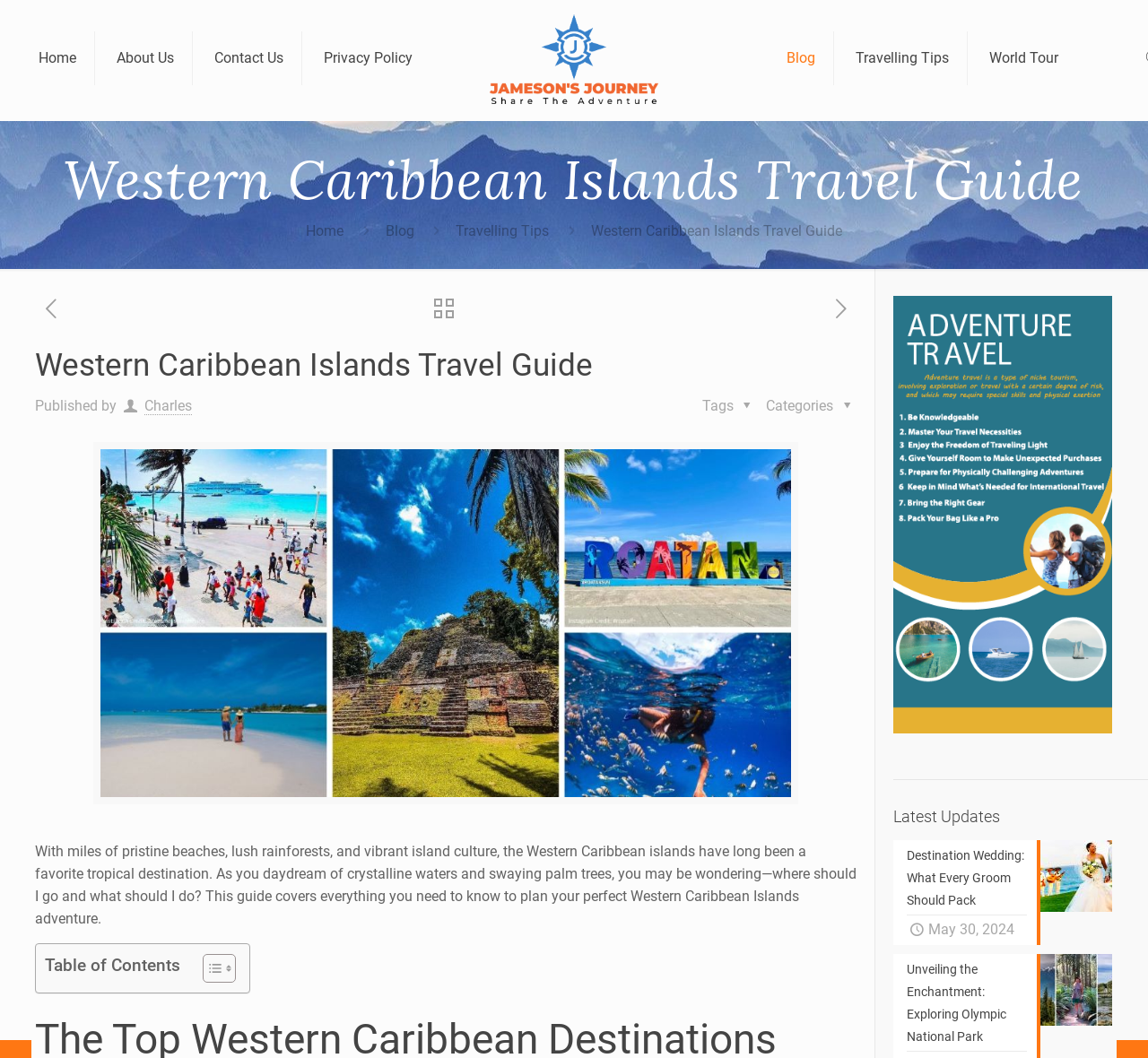Locate the bounding box coordinates of the UI element described by: "Travelling Tips". Provide the coordinates as four float numbers between 0 and 1, formatted as [left, top, right, bottom].

[0.397, 0.21, 0.478, 0.226]